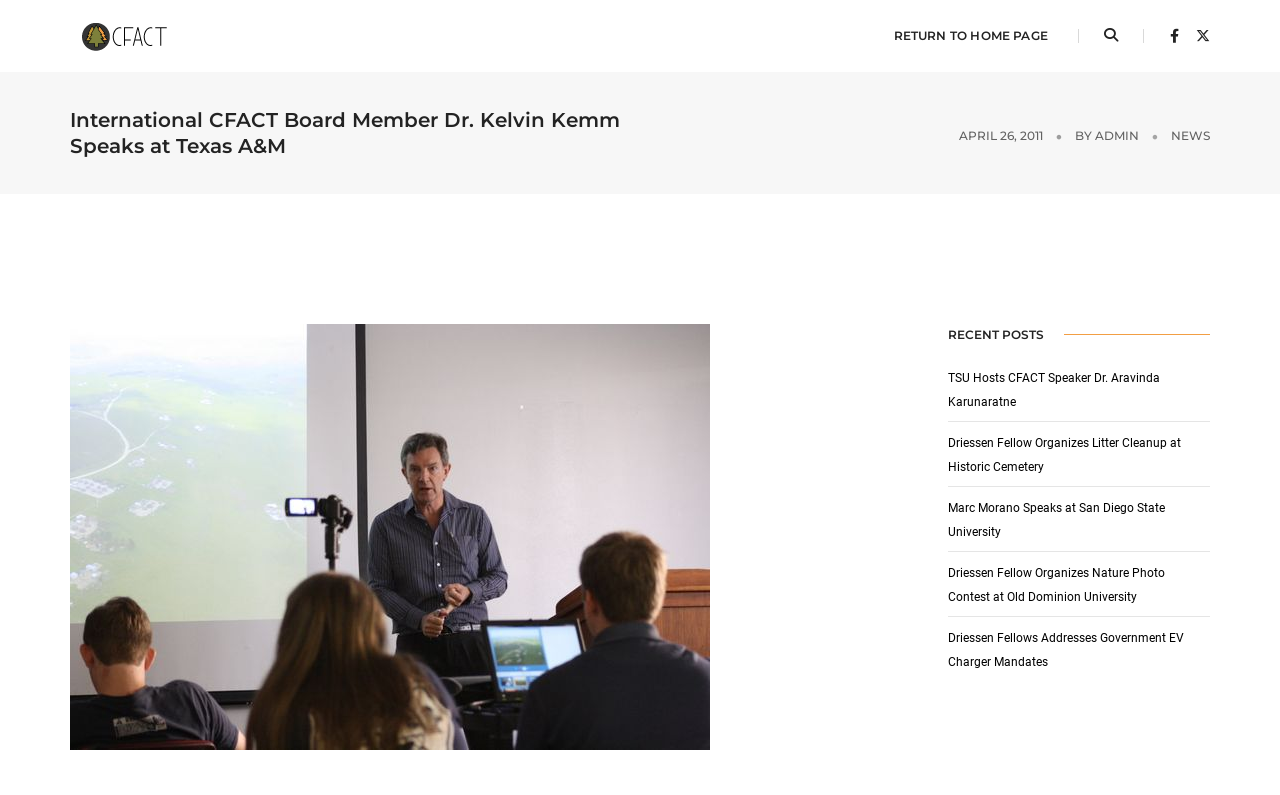Please determine and provide the text content of the webpage's heading.

International CFACT Board Member Dr. Kelvin Kemm Speaks at Texas A&M